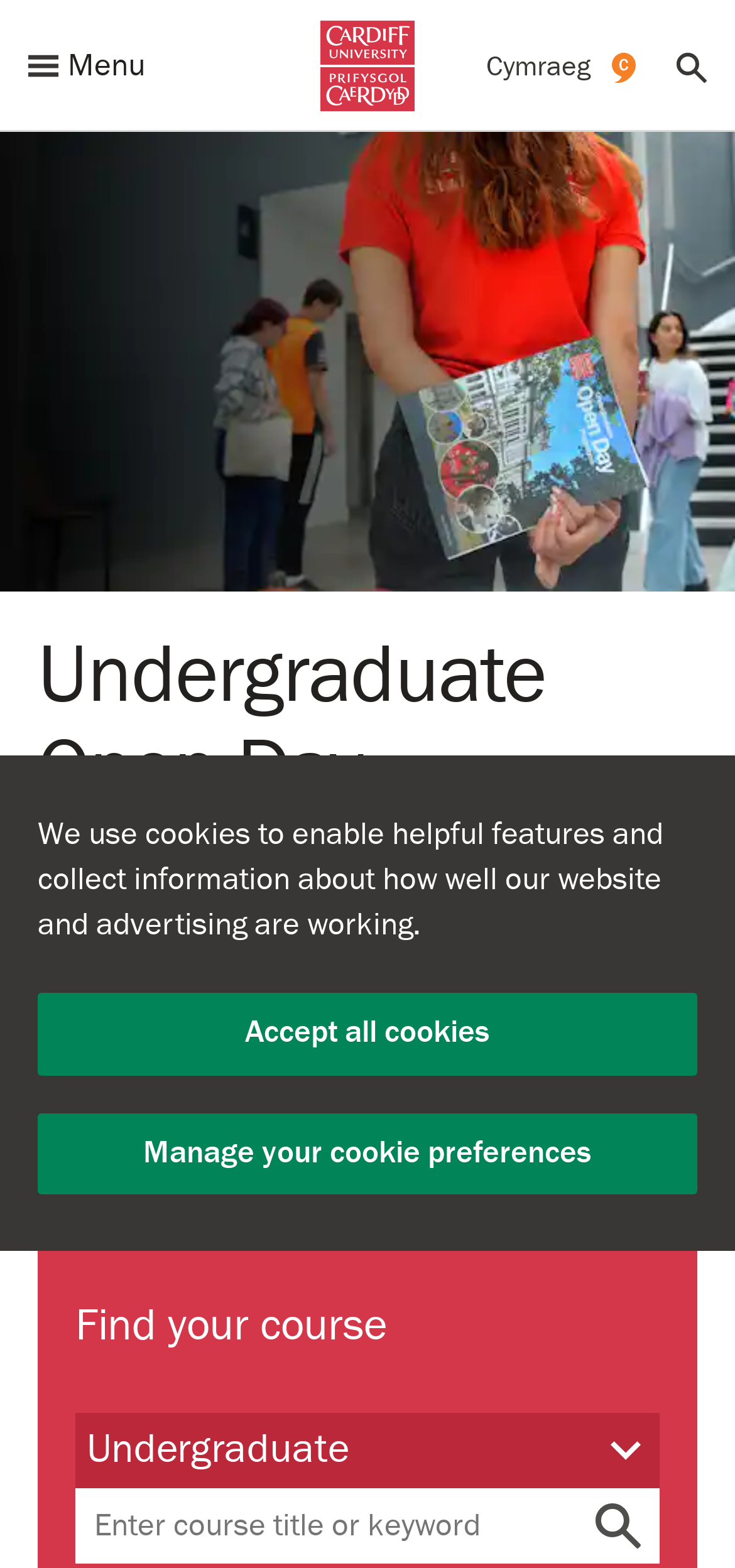What is the topic of the video on the homepage?
Using the visual information, answer the question in a single word or phrase.

Undergraduate Open Day